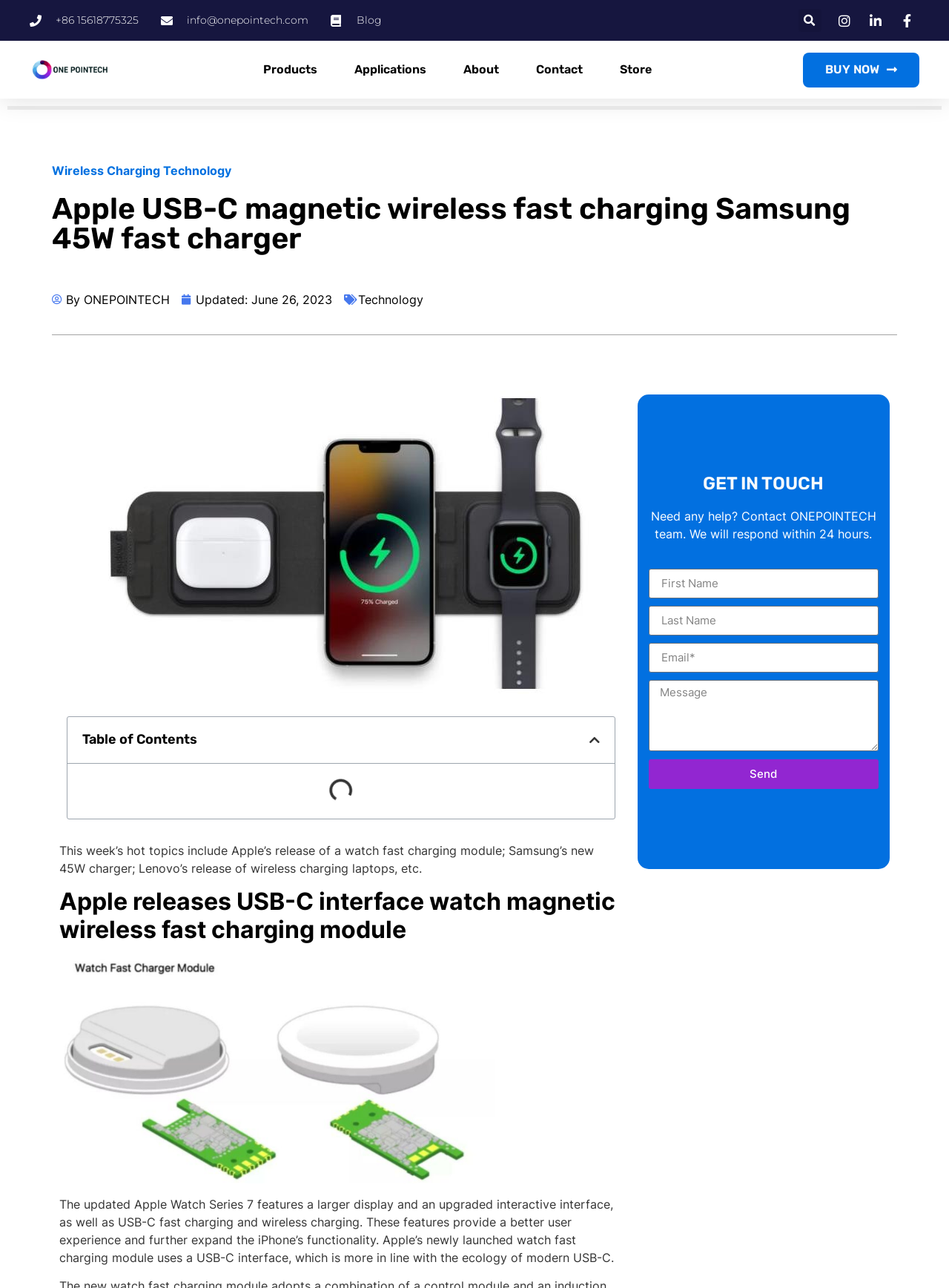Can you show the bounding box coordinates of the region to click on to complete the task described in the instruction: "view call for papers"?

None